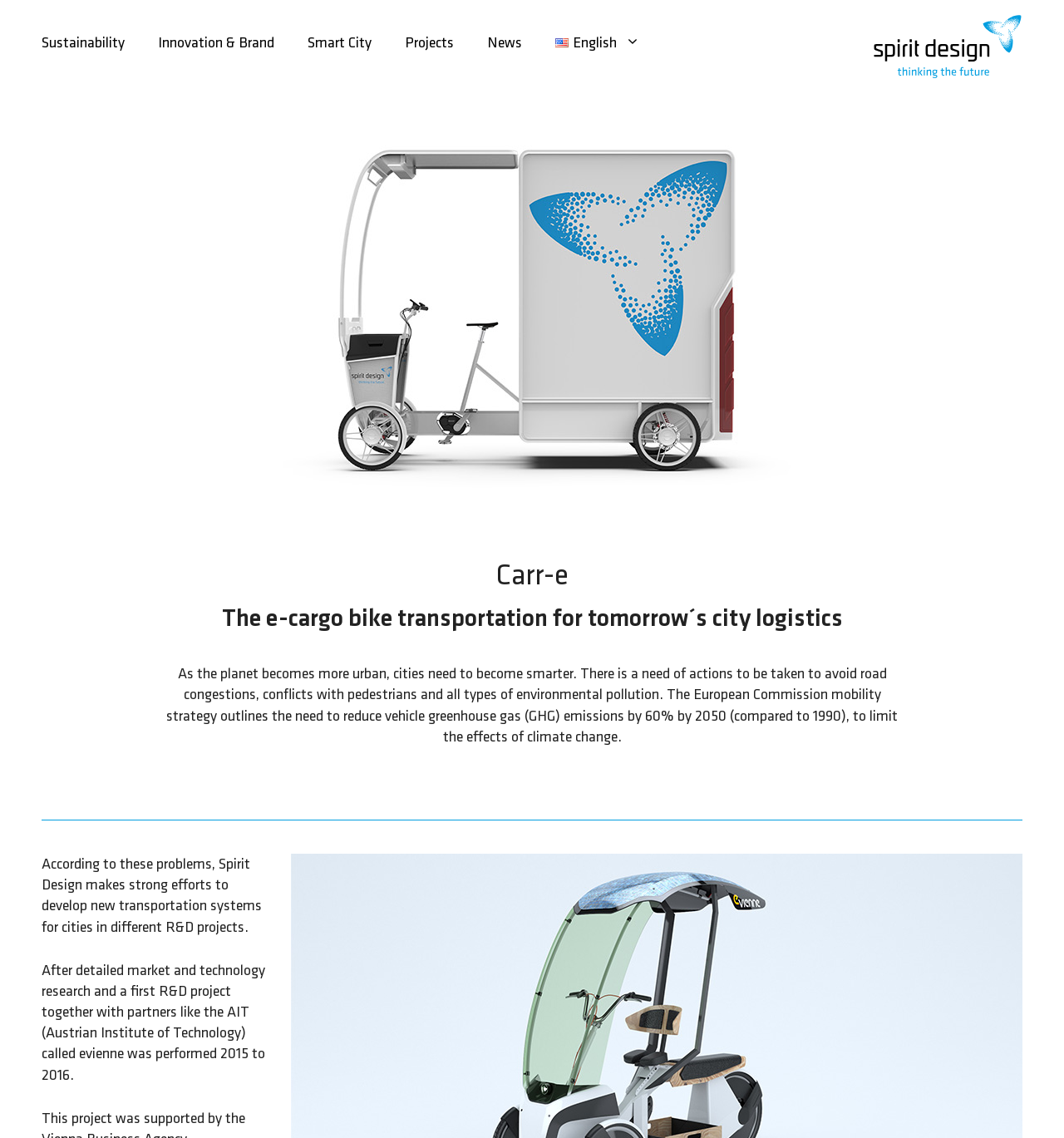Give a detailed explanation of the elements present on the webpage.

The webpage is about Carr-e, an e-cargo bike transportation system for city logistics. At the top, there is a banner with a link to Spirit Design, accompanied by an image of the company's logo. Below the banner, a navigation menu is situated, featuring links to various sections such as Sustainability, Innovation & Brand, Smart City, Projects, News, and English.

Below the navigation menu, a large image of the Carr-e model is displayed, taking up most of the width of the page. Above the image, there are two headings: "Carr-e" and "The e-cargo bike transportation for tomorrow´s city logistics", which is also the meta description of the webpage.

Underneath the image, there is a block of text that discusses the need for smarter cities and the importance of reducing vehicle greenhouse gas emissions. This is followed by a horizontal separator line. Below the separator, there are two more blocks of text that describe Spirit Design's efforts to develop new transportation systems for cities, including their research and development projects.

Overall, the webpage has a clean and organized structure, with a clear focus on presenting information about Carr-e and Spirit Design's initiatives in sustainable transportation.